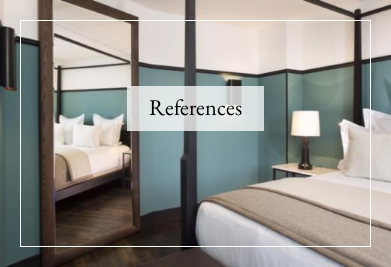Use one word or a short phrase to answer the question provided: 
What is the purpose of the section labeled 'References'?

To showcase notable aspects or endorsements